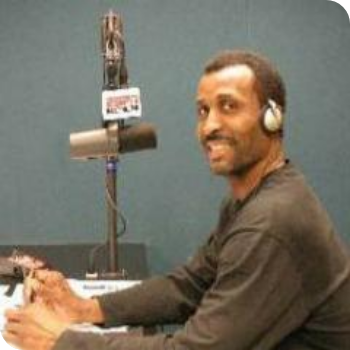Provide an in-depth description of all elements within the image.

The image features Eddie Johnson, a former professional basketball player renowned for his skills as a sharpshooter. In this candid shot, he is seen seated at a broadcasting desk equipped with a microphone and headphones, indicating his role as a speaker or commentator. Johnson is smiling warmly, showcasing a friendly demeanor. He is dressed in a casual black long-sleeve top, presenting a relaxed yet professional appearance. The background suggests a radio or media studio setting, emphasizing his ongoing involvement in sports commentary and public speaking, particularly relating to basketball. This image captures a moment of engagement, highlighting Johnson's charisma and connection with his audience.